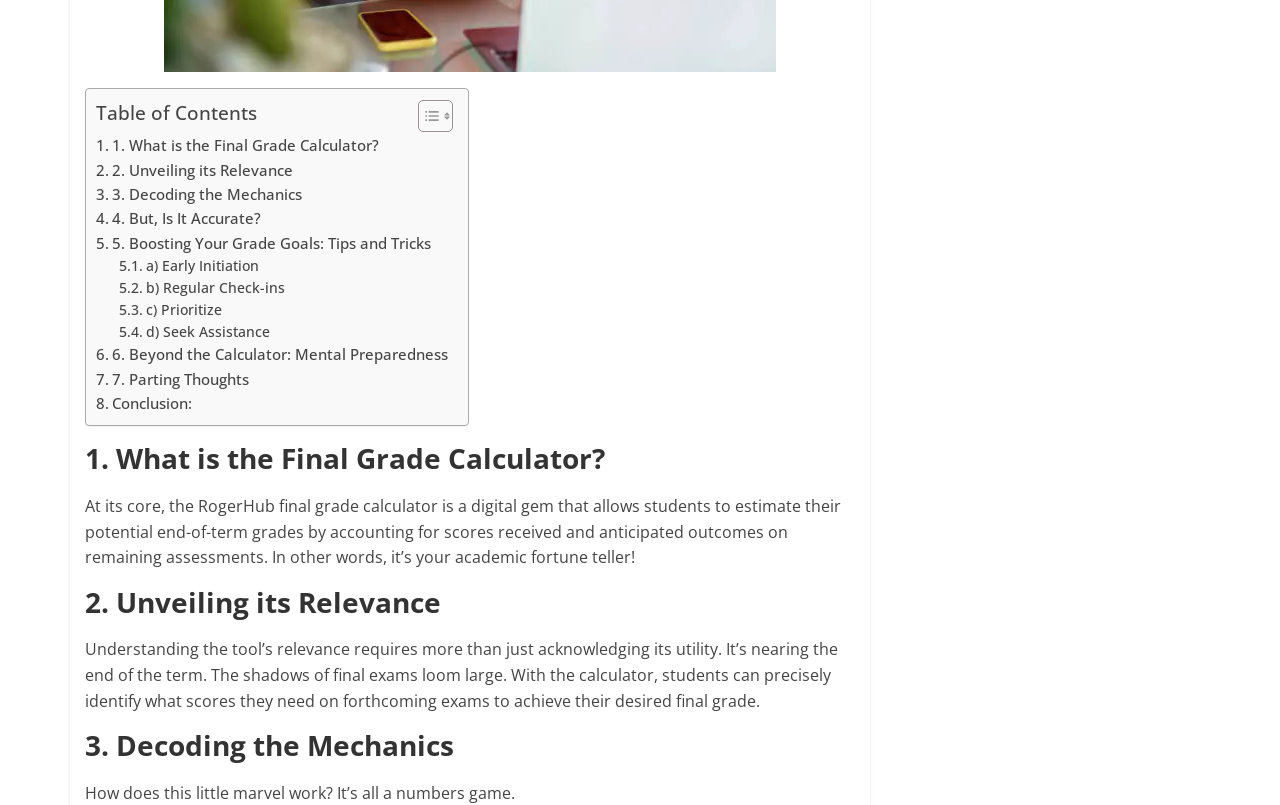Give a short answer to this question using one word or a phrase:
How does the calculator work?

Numbers game